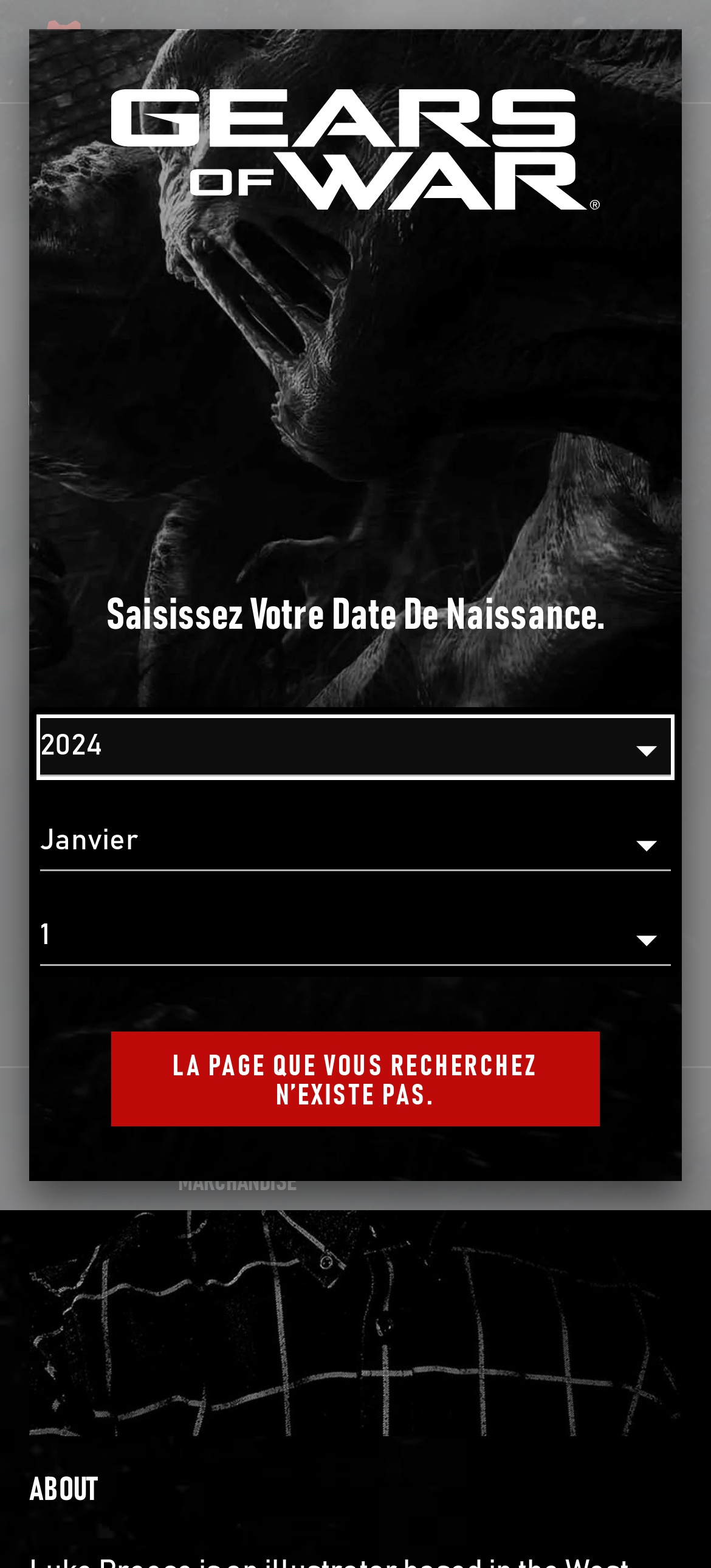Provide a thorough description of the webpage's content and layout.

The webpage is the official website for Gears of War. At the top, there is a navigation menu with four links: "Games", "News", "Merchandise", and "Help", which are evenly spaced across the top of the page. 

Below the navigation menu, there is a large dialog box that takes up most of the page. The dialog box has a heading that says "Saisissez Votre Date De Naissance" (Enter Your Date of Birth). Inside the dialog box, there is an image with a message "La page que vous recherchez n’existe pas" (The page you are looking for does not exist). 

Under the image, there are three comboboxes for selecting a date of birth: "Année" (Year), "Mois" (Month), and "Jour" (Day). The "Année" combobox is currently focused. 

At the bottom of the dialog box, there is a button with the same message as the image, "LA PAGE QUE VOUS RECHERCHEZ N’EXISTE PAS".